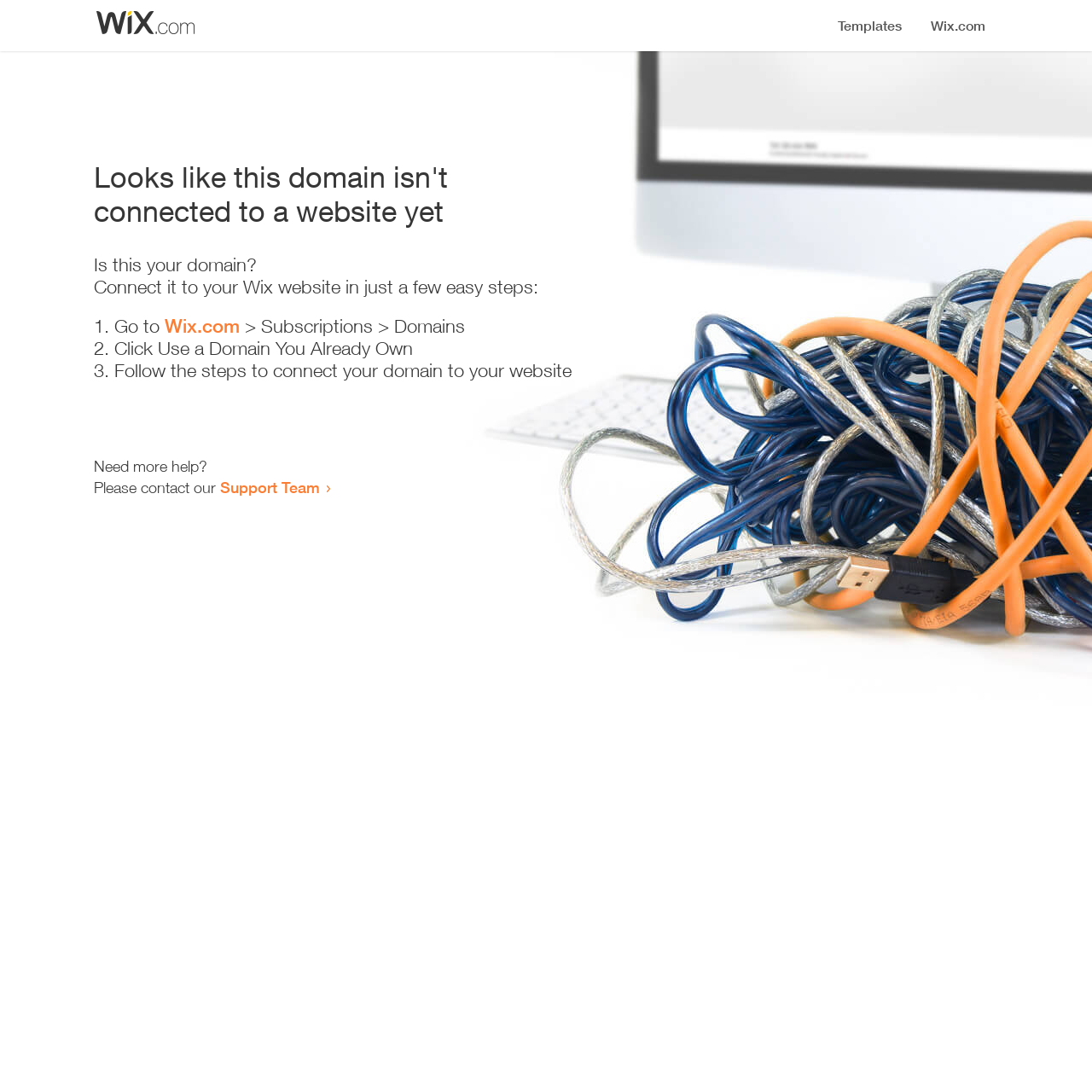Please answer the following question using a single word or phrase: 
Who can I contact for more help?

Support Team